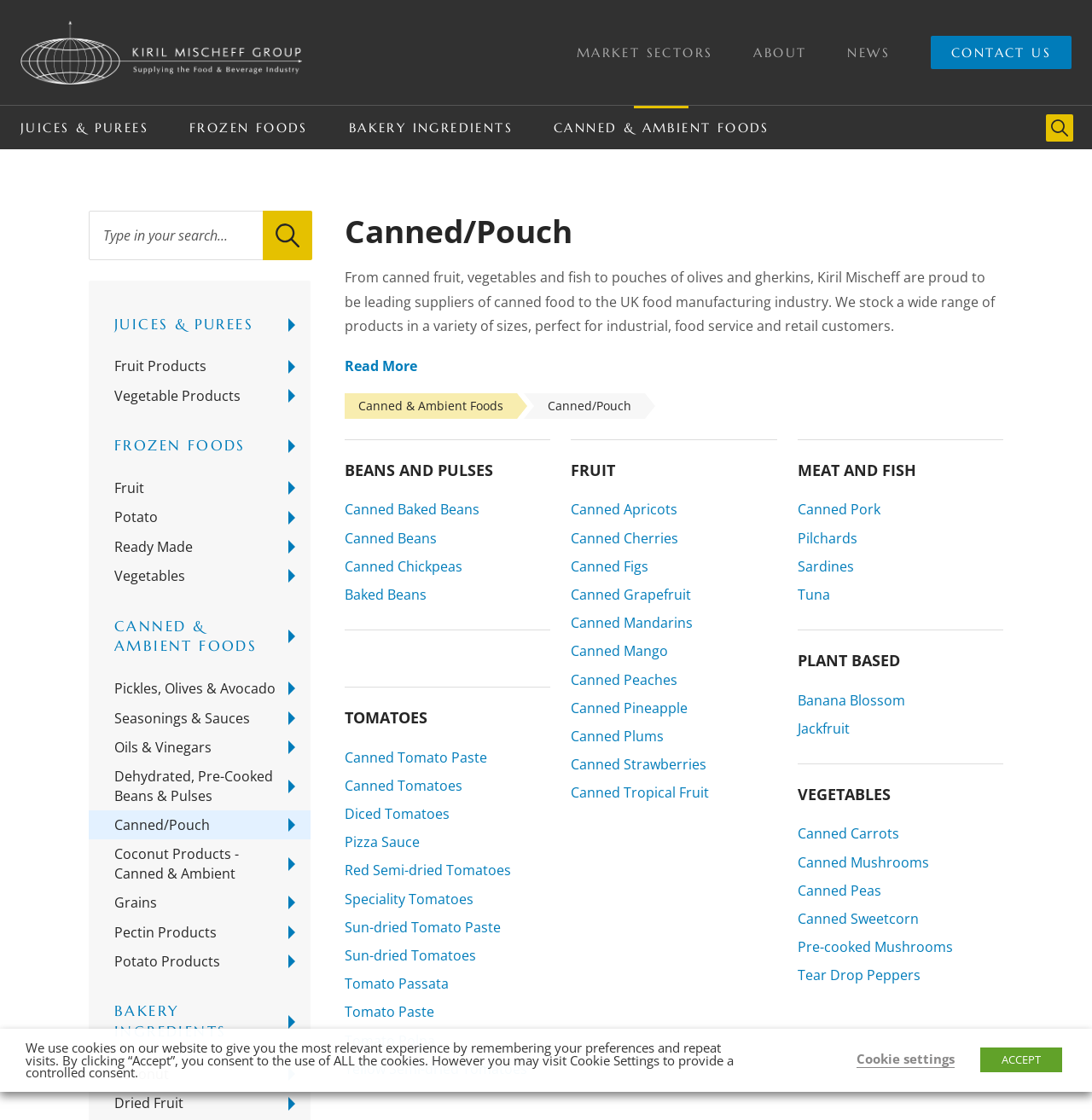Construct a thorough caption encompassing all aspects of the webpage.

The webpage is about Kiril Mischeff, a leading supplier of canned and pouch foods to the UK food industry. At the top, there is a logo and a navigation menu with links to various categories such as "JUICES & PUREES", "FROZEN FOODS", "BAKERY INGREDIENTS", and "CANNED & AMBIENT FOODS". 

Below the navigation menu, there is a search bar with an autocomplete feature and a button. On the left side, there is a list of links to specific product categories, including "Fruit Products", "Vegetable Products", and "Canned/Pouch". 

On the right side, there is a heading "Canned/Pouch" followed by a brief description of Kiril Mischeff's products and services. Below this, there are links to read more about canned and ambient foods, as well as headings and links to specific product categories such as "BEANS AND PULSES", "FRUIT", "MEAT AND FISH", "PLANT BASED", and "TOMATOES". Each of these categories has multiple links to specific products. 

At the top right corner, there are links to "MARKET SECTORS", "ABOUT", "NEWS", and "CONTACT US". There is also a small image at the top right corner.